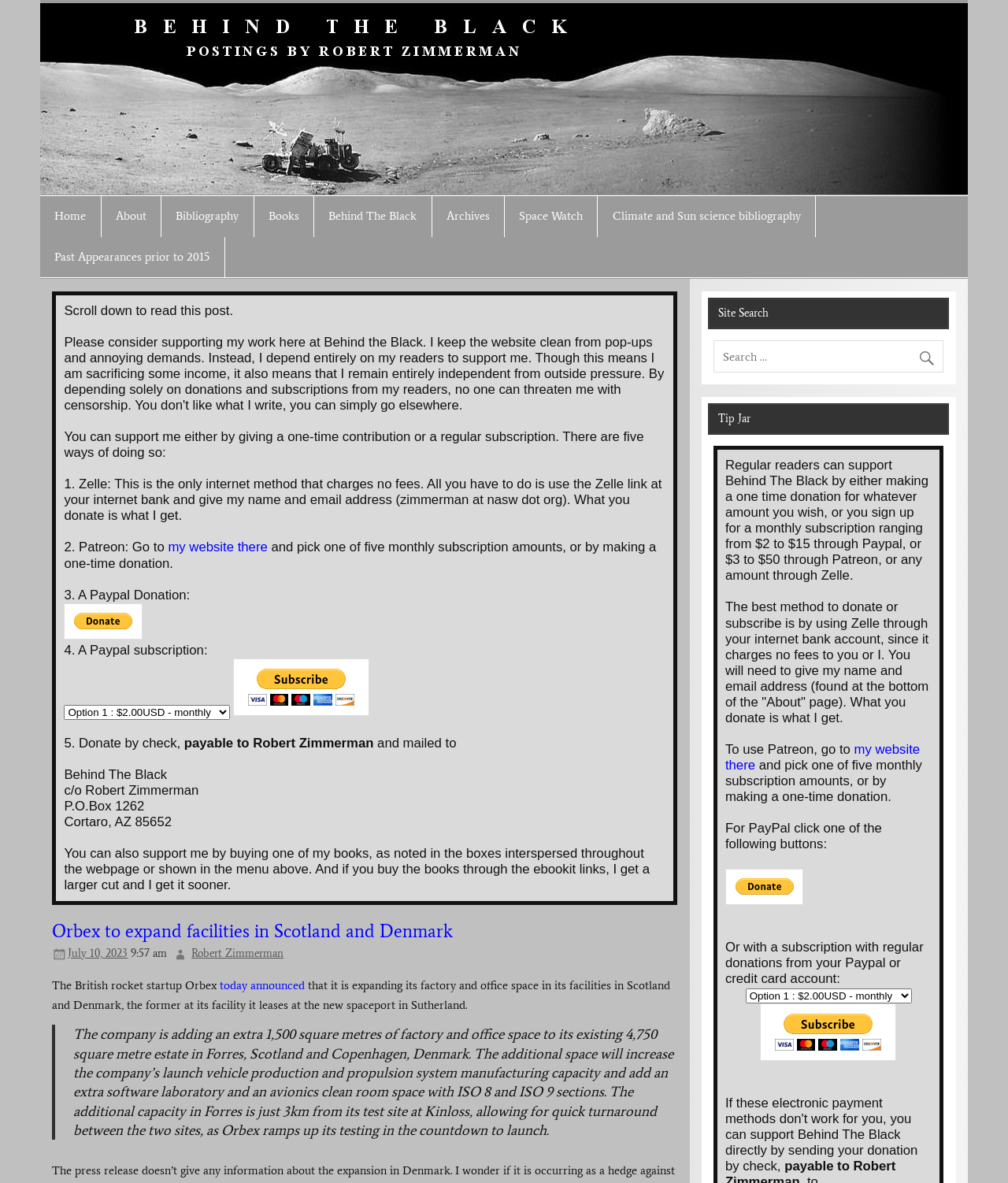Offer a thorough description of the webpage.

The webpage is titled "Orbex to expand facilities in Scotland and Denmark – Behind The Black – Robert Zimmerman". At the top, there is a link to "Behind The Black – Robert Zimmerman" accompanied by an image. Below this, there is a navigation menu with links to "Home", "About", "Bibliography", "Books", "Behind The Black", "Archives", "Space Watch", and "Climate and Sun science bibliography".

Following the navigation menu, there is a section with a heading "Orbex to expand facilities in Scotland and Denmark". This section contains a link to the article title, a date "July 10, 2023", and the author's name "Robert Zimmerman". The article text describes Orbex's expansion of its factory and office space in Scotland and Denmark.

To the right of the article, there is a sidebar with several sections. The first section has a heading "Tip Jar" and explains how readers can support the website by making a one-time donation or signing up for a monthly subscription through PayPal, Patreon, or Zelle. Below this, there is a section with a heading "Site Search" containing a search box.

Further down the sidebar, there are additional sections with links to support the website, including a "Donate with PayPal button" and a table with subscription options. At the very bottom of the sidebar, there is a section with a heading "Tip Jar" again, repeating the information on how to support the website.